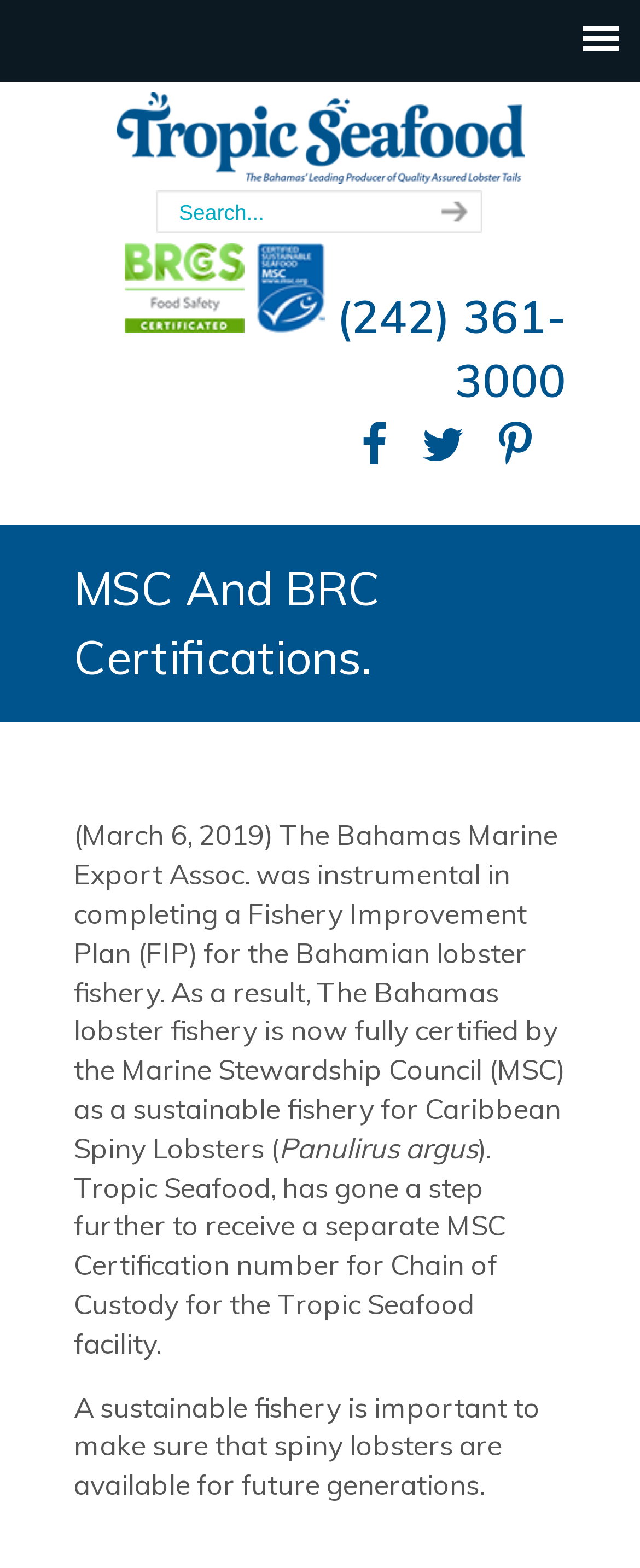Using the webpage screenshot, locate the HTML element that fits the following description and provide its bounding box: "Tropic Seafood".

[0.115, 0.059, 0.885, 0.117]